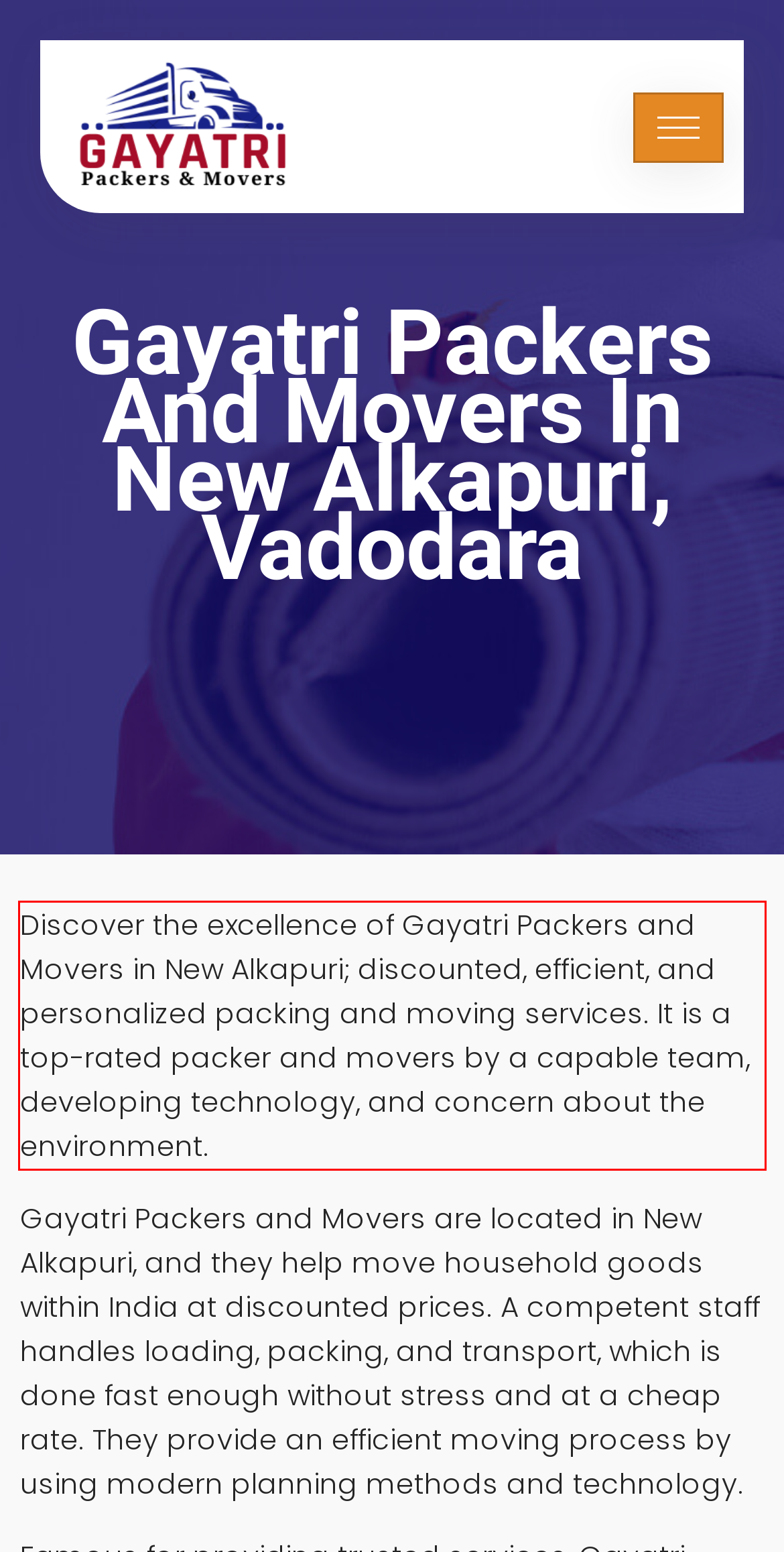Please identify and extract the text from the UI element that is surrounded by a red bounding box in the provided webpage screenshot.

Discover the excellence of Gayatri Packers and Movers in New Alkapuri; discounted, efficient, and personalized packing and moving services. It is a top-rated packer and movers by a capable team, developing technology, and concern about the environment.